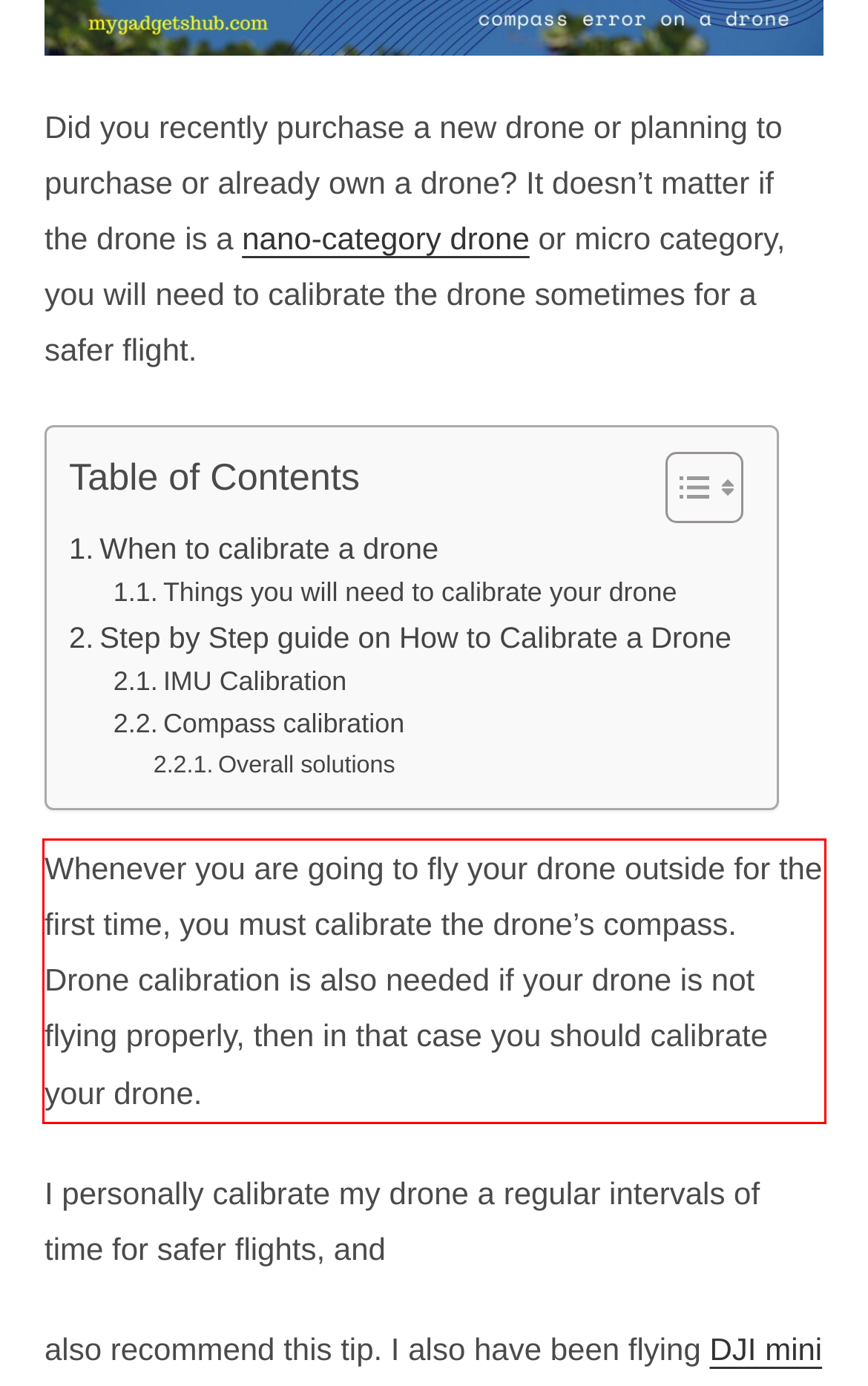You are provided with a screenshot of a webpage that includes a UI element enclosed in a red rectangle. Extract the text content inside this red rectangle.

Whenever you are going to fly your drone outside for the first time, you must calibrate the drone’s compass. Drone calibration is also needed if your drone is not flying properly, then in that case you should calibrate your drone.